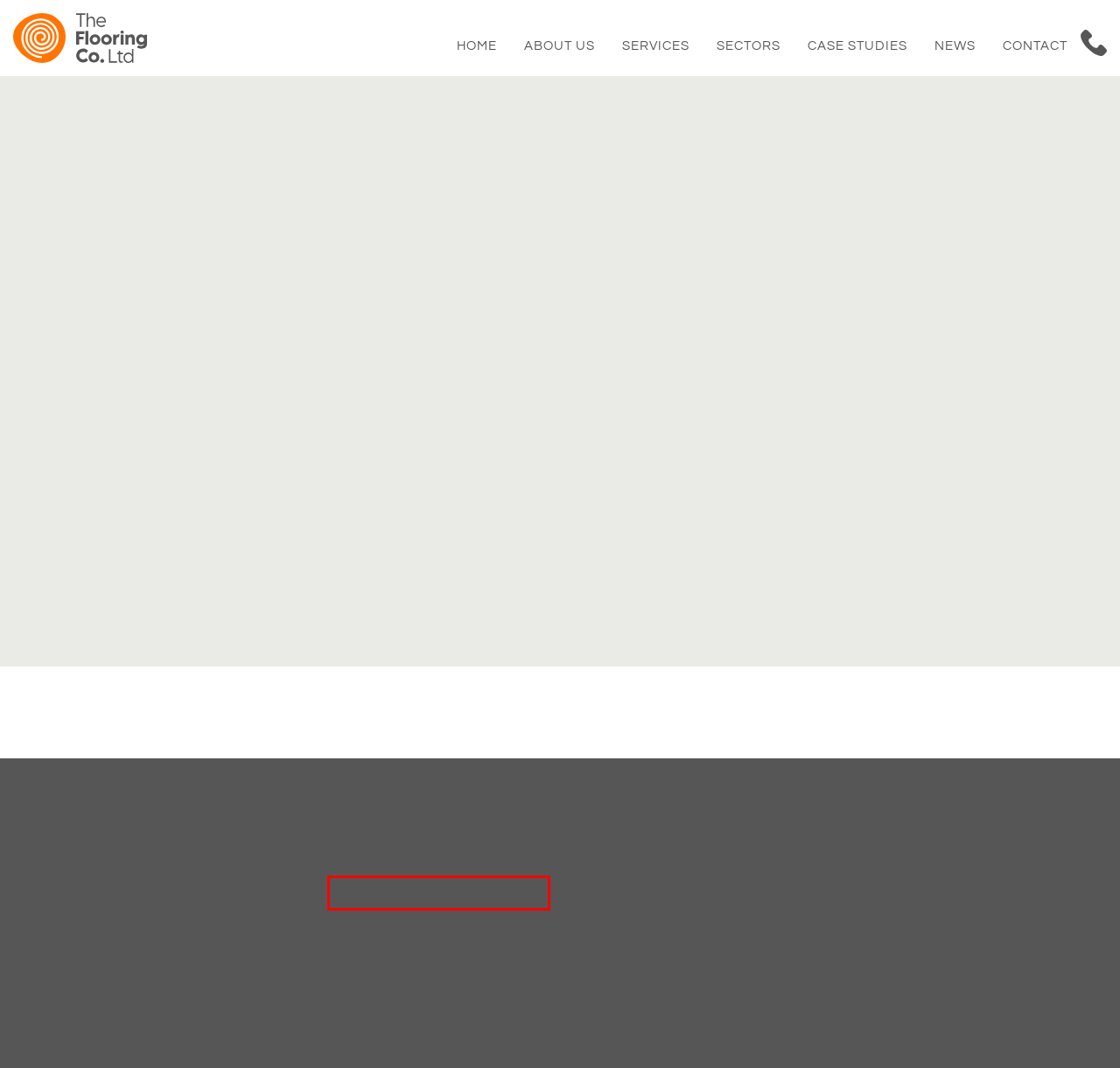Given a screenshot of a webpage with a red bounding box highlighting a UI element, determine which webpage description best matches the new webpage that appears after clicking the highlighted element. Here are the candidates:
A. Case Studies - The Flooring Co
B. Flooring Contractor | London & UK | The Flooring Co
C. Health and Safety | The Flooring Co
D. Floor Sanding London | Floor Sanding Experts |The Flooring Co
E. Commercial flooring | Flooring contractors | London & UK | The Flooring Co
F. Flooring for schools | School Carpet | London & UK | The Flooring Co
G. Flooring Experts | London and Croydon | The Flooring Co
H. Work for Us | Job Opportunities | The Flooring Co

F